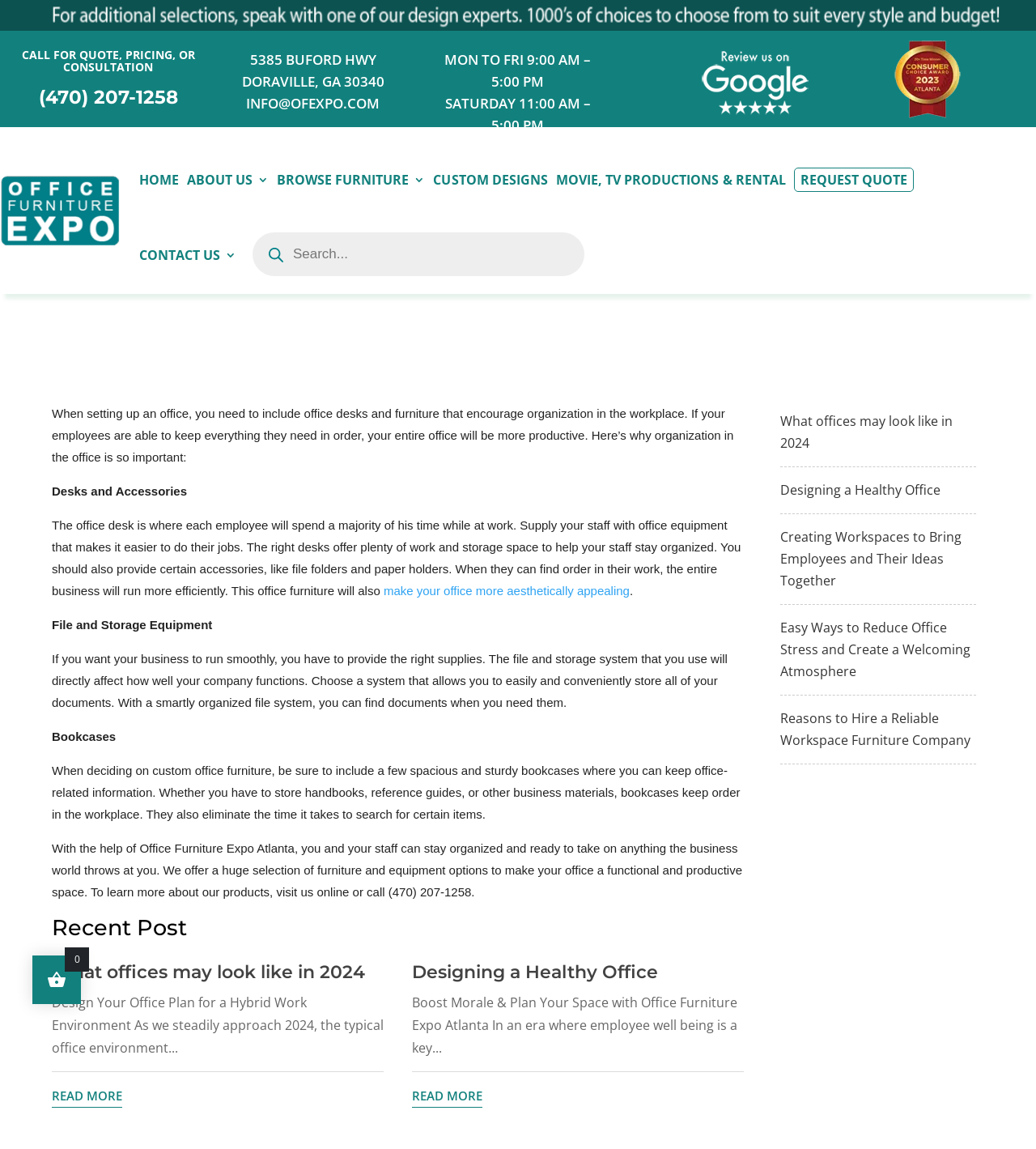Using the information in the image, could you please answer the following question in detail:
What is the name of the company that offers office furniture solutions?

I found the answer by reading the introduction section of the webpage, where the company is introduced. The company's name is mentioned as Office Furniture Expo Atlanta, and it is stated that they offer office furniture solutions to help businesses stay organized and productive.